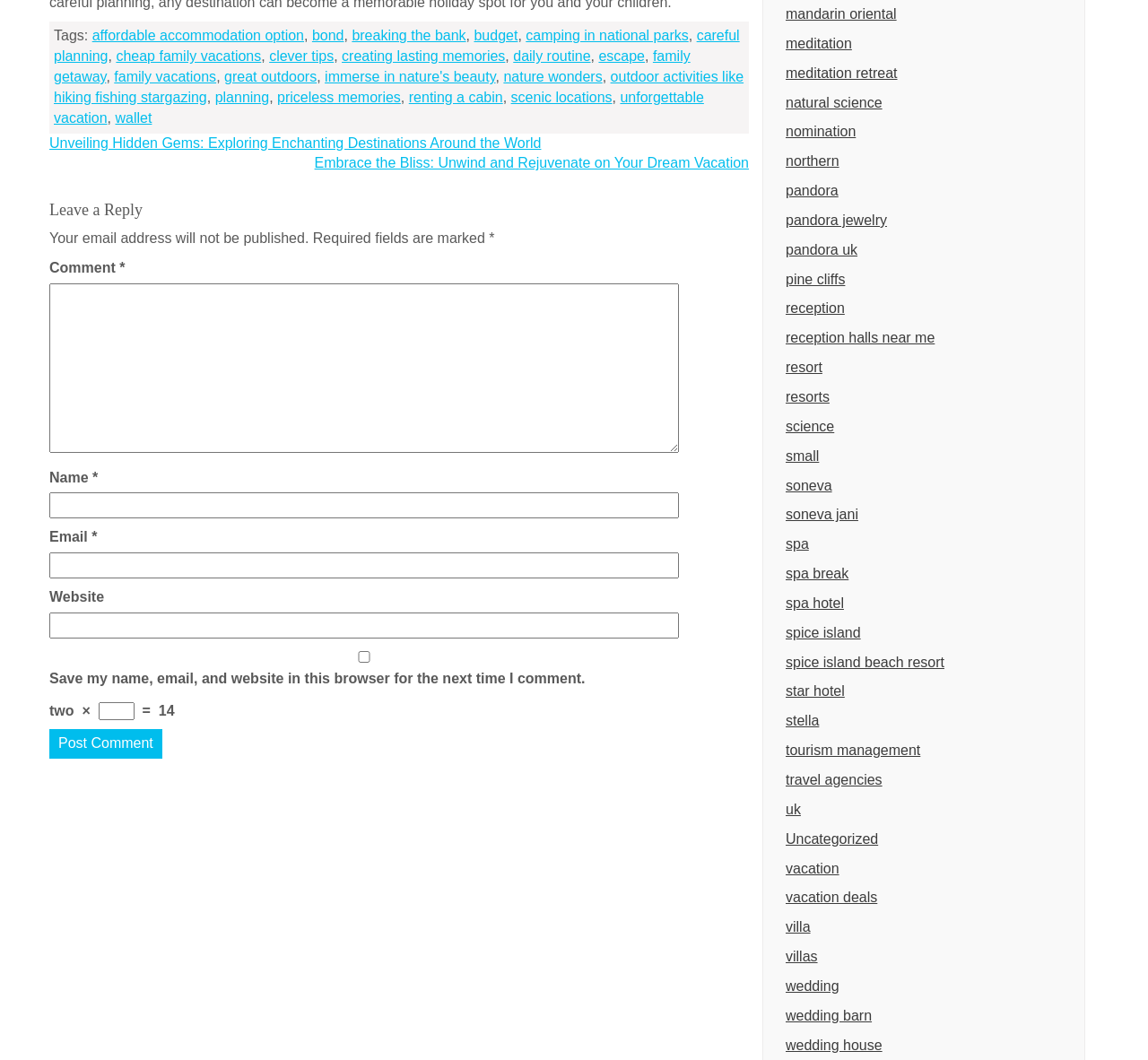How many links are there in the 'Tags' section?
Using the image, elaborate on the answer with as much detail as possible.

By counting the links in the 'Tags' section, I found 24 links, including 'affordable accommodation option', 'bond', 'budget', and so on.